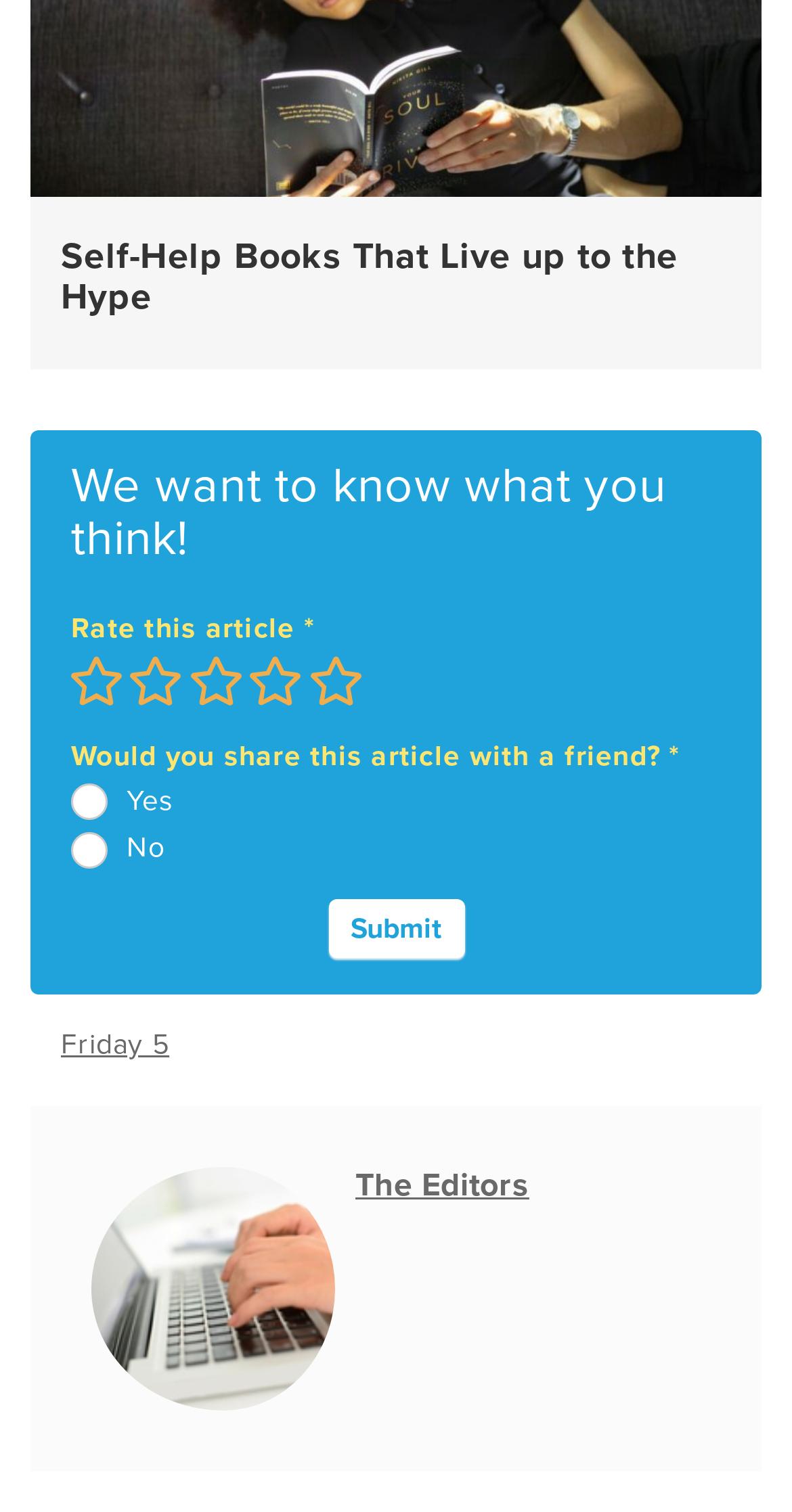What is the theme of the article?
Based on the image, provide a one-word or brief-phrase response.

Self-help books